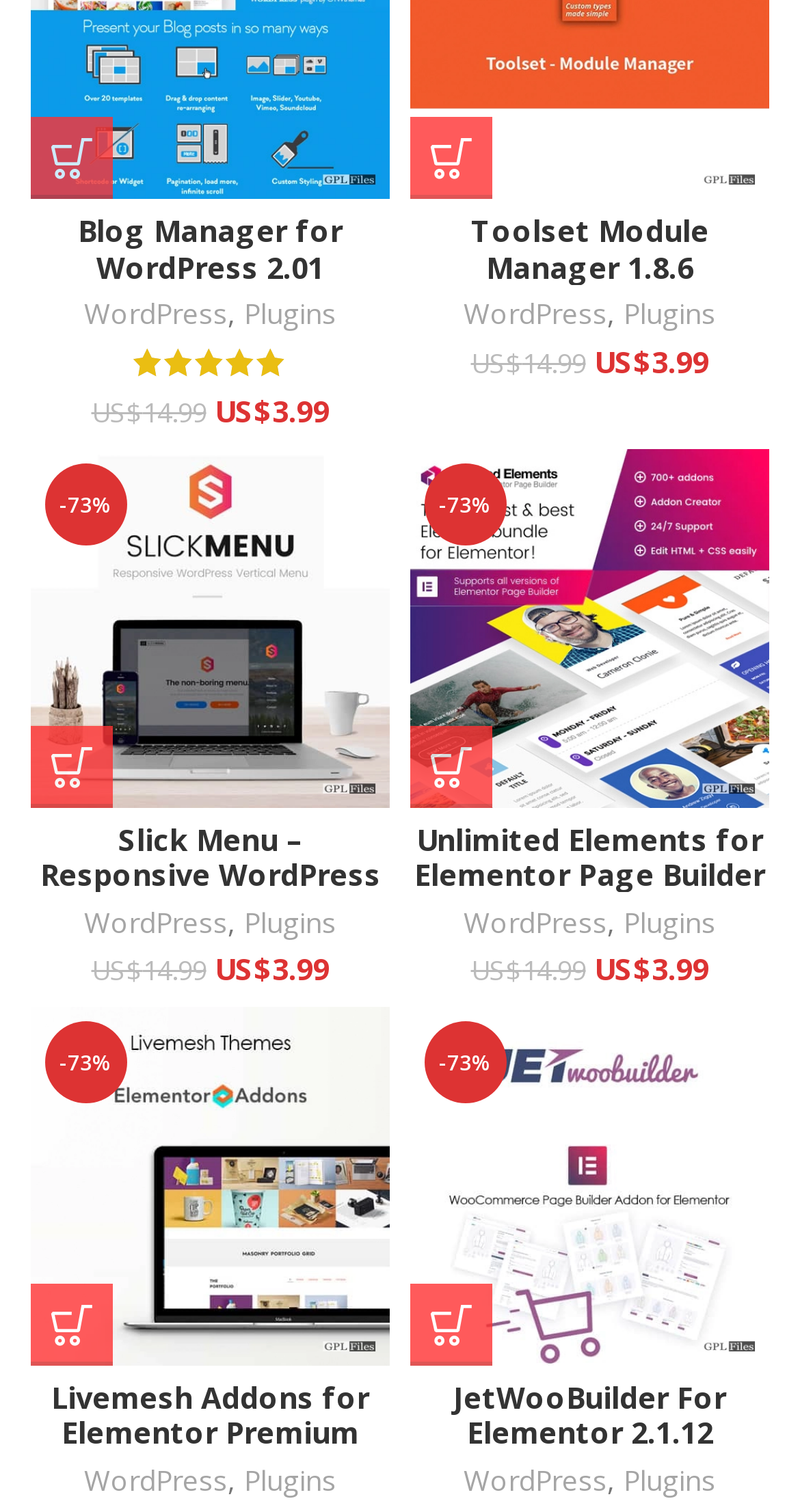Given the content of the image, can you provide a detailed answer to the question?
What is the name of the first product?

I looked at the first heading element and found that it contains the text 'Blog Manager for WordPress 2.01', which is the name of the first product.